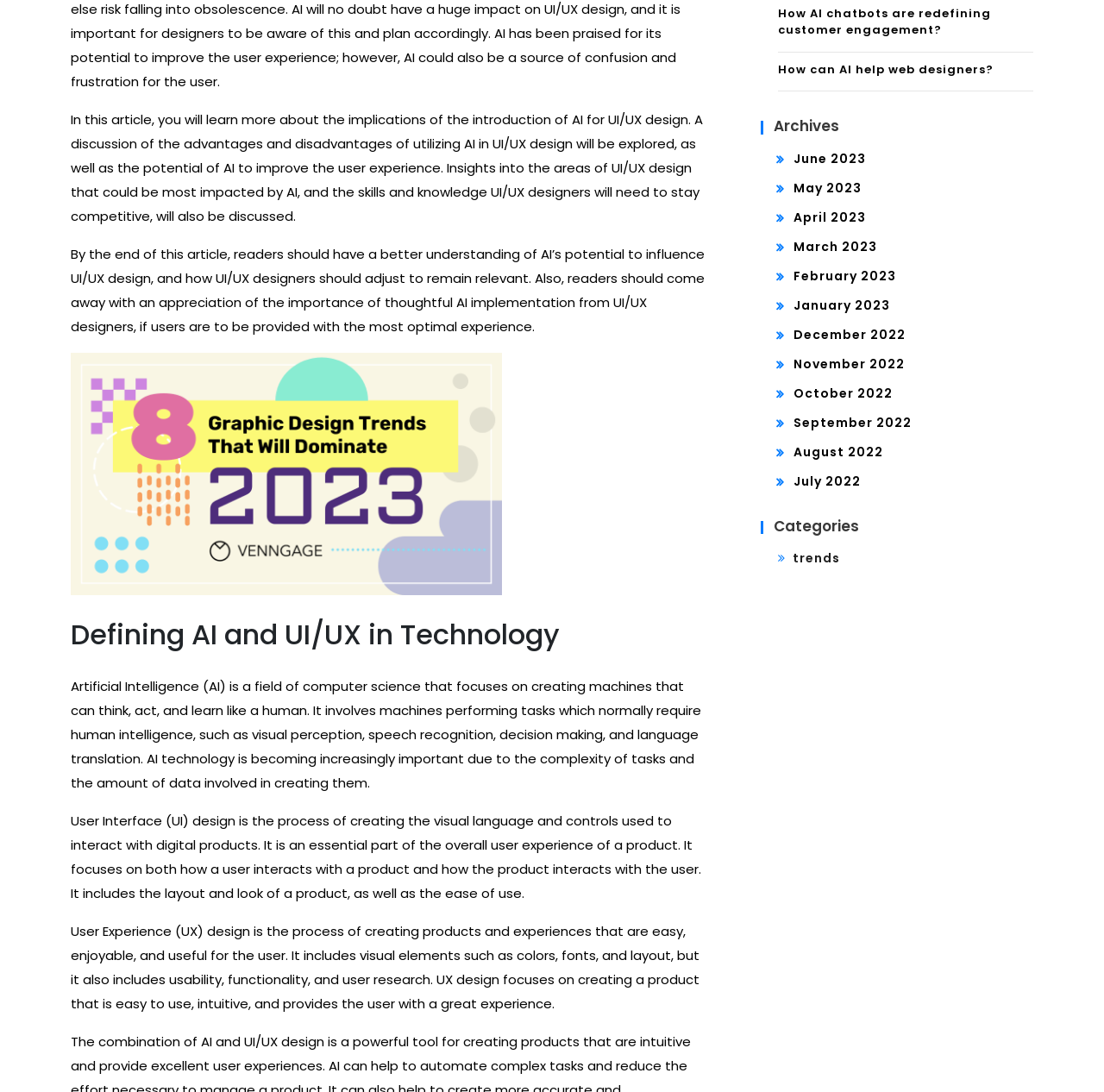Identify the bounding box coordinates for the UI element described as follows: trends. Use the format (top-left x, top-left y, bottom-right x, bottom-right y) and ensure all values are floating point numbers between 0 and 1.

[0.718, 0.503, 0.761, 0.519]